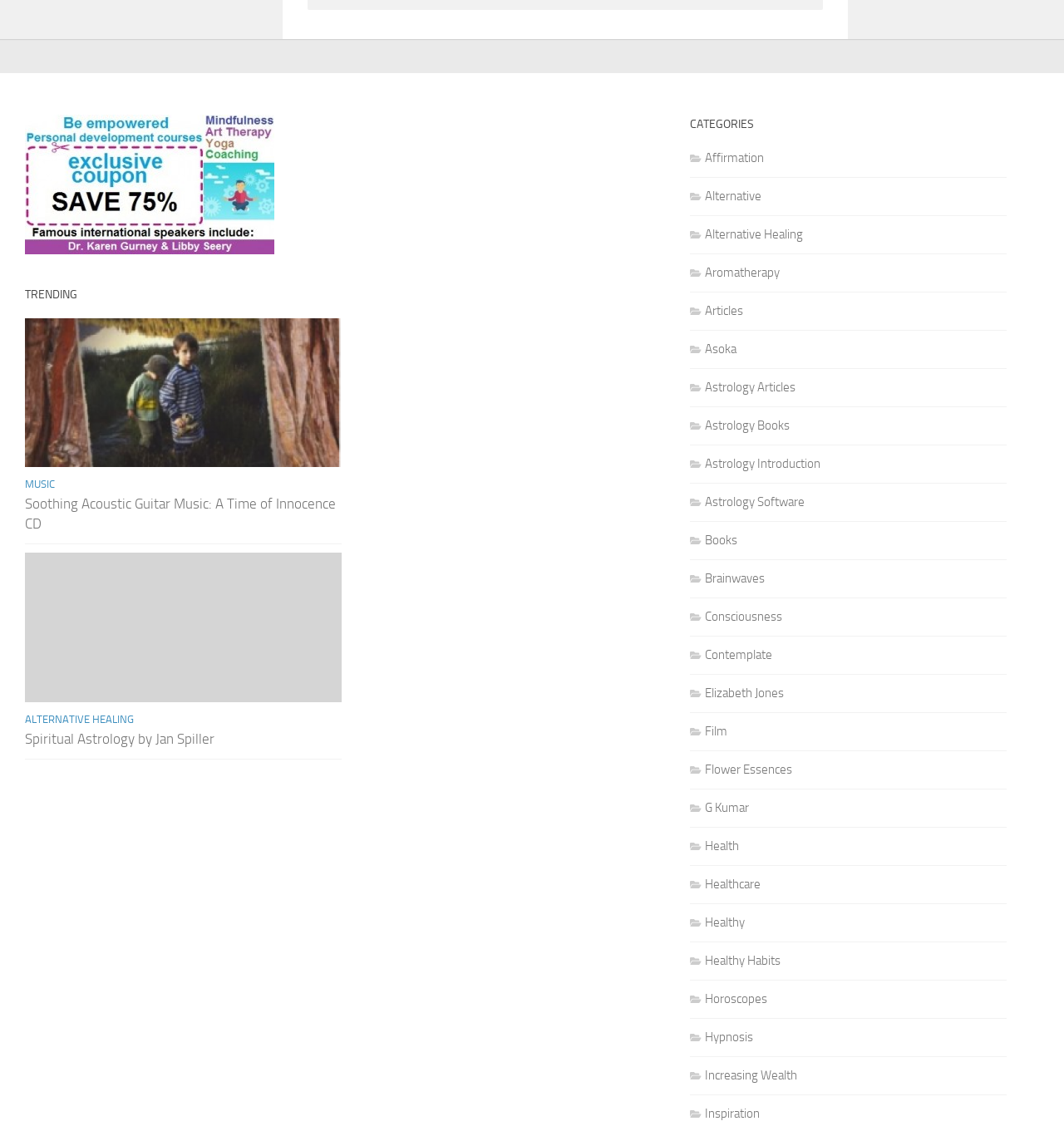Pinpoint the bounding box coordinates of the clickable element to carry out the following instruction: "Open the 'MUSIC' link."

[0.023, 0.422, 0.052, 0.433]